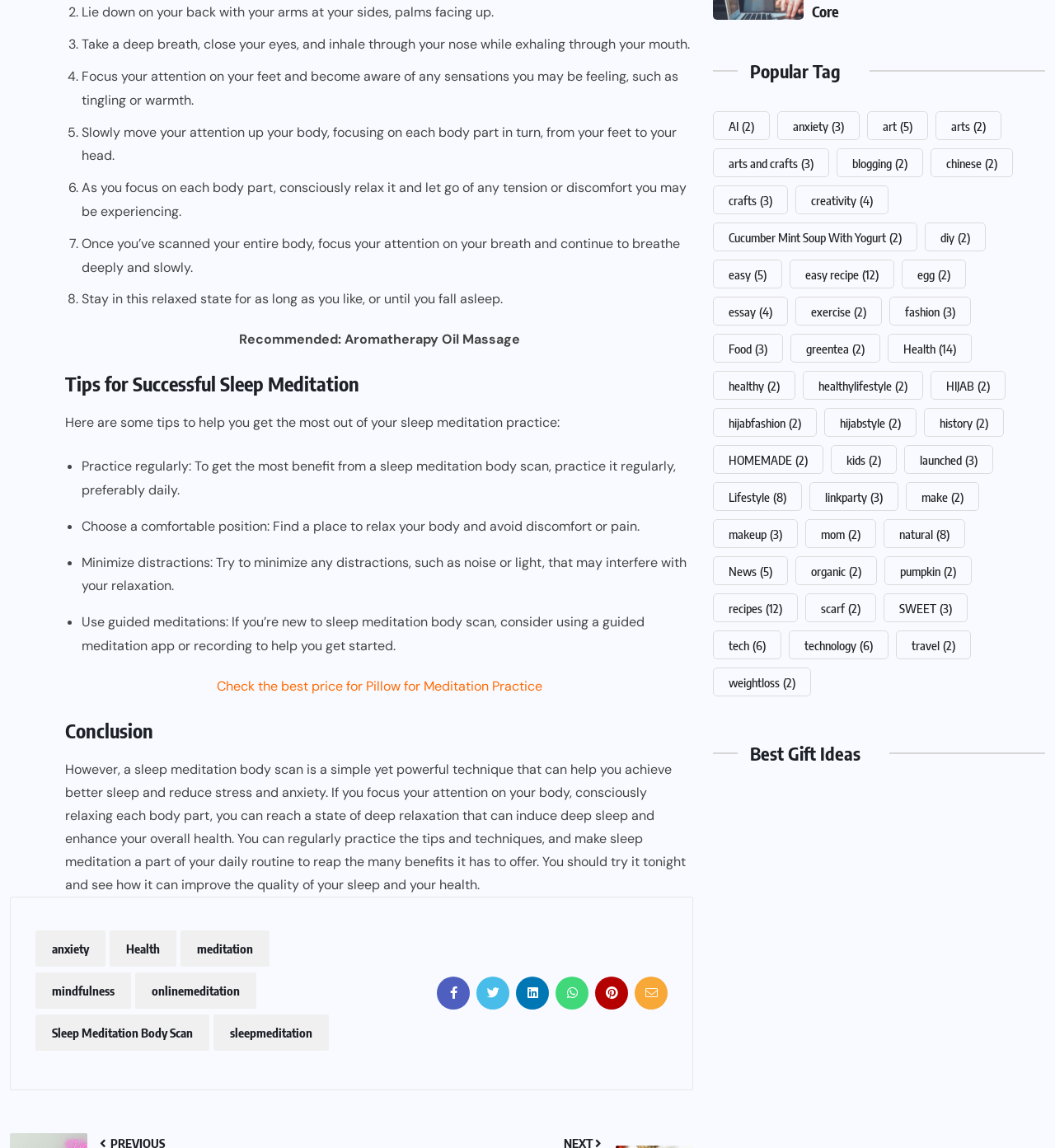Locate the bounding box coordinates of the element you need to click to accomplish the task described by this instruction: "Follow the 'Tips for Successful Sleep Meditation' heading".

[0.062, 0.377, 0.657, 0.397]